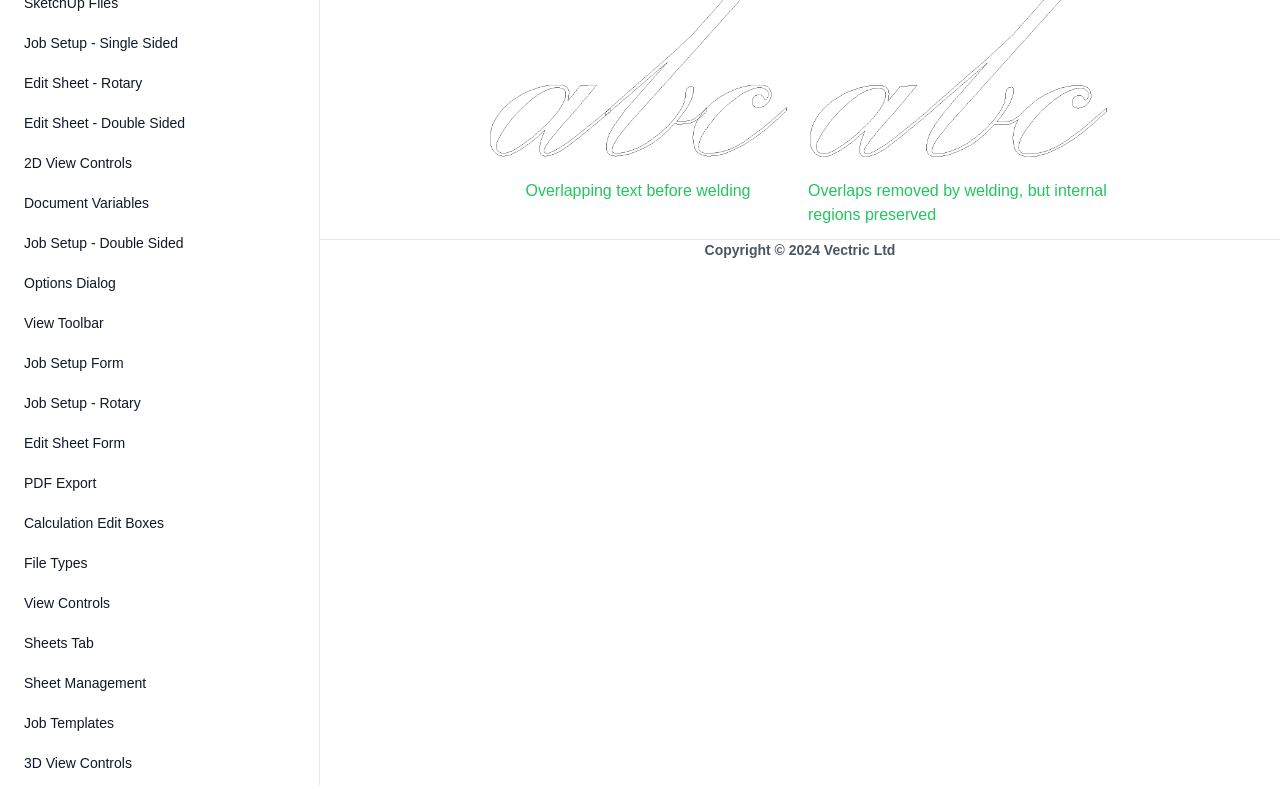Calculate the bounding box coordinates for the UI element based on the following description: "title="Tweet"". Ensure the coordinates are four float numbers between 0 and 1, i.e., [left, top, right, bottom].

None